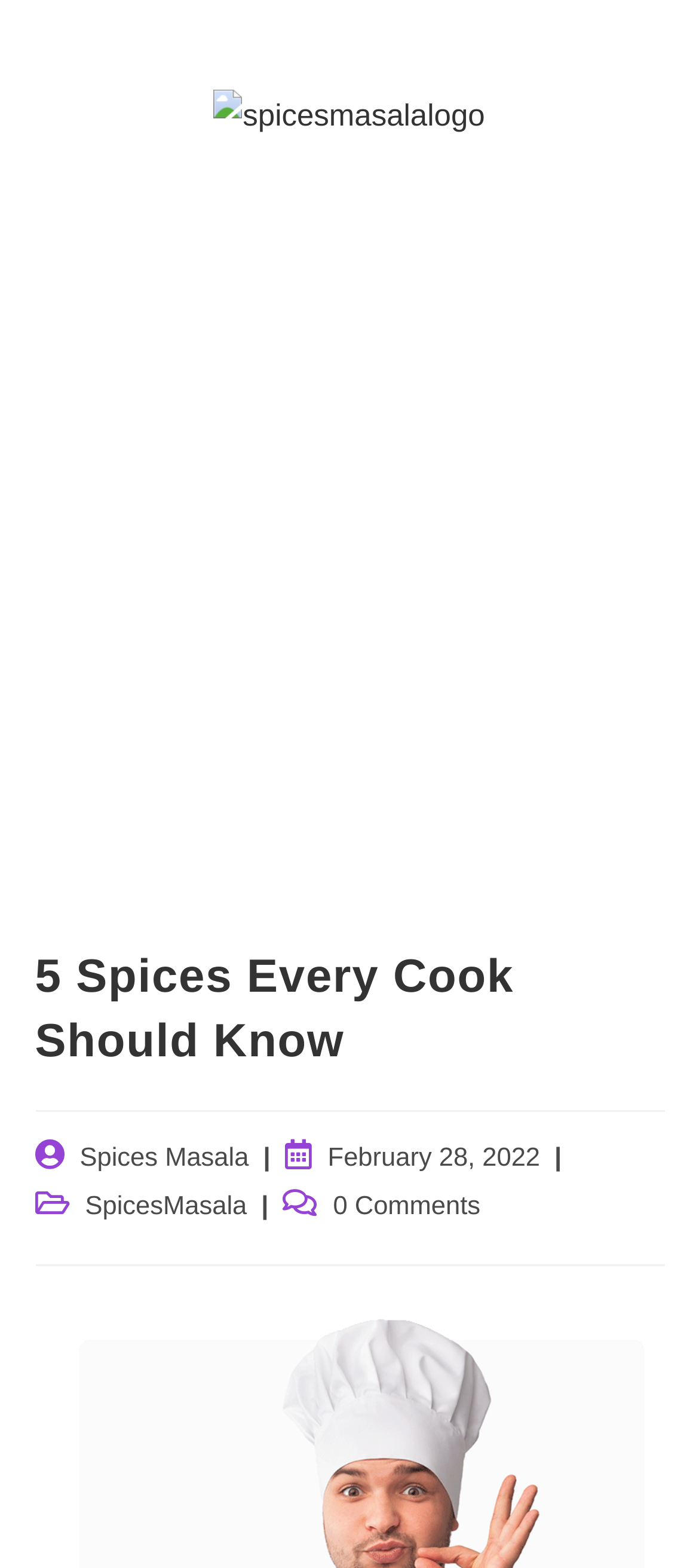Based on the element description: "aria-label="Advertisement" name="aswift_1" title="Advertisement"", identify the bounding box coordinates for this UI element. The coordinates must be four float numbers between 0 and 1, listed as [left, top, right, bottom].

[0.0, 0.161, 1.0, 0.533]